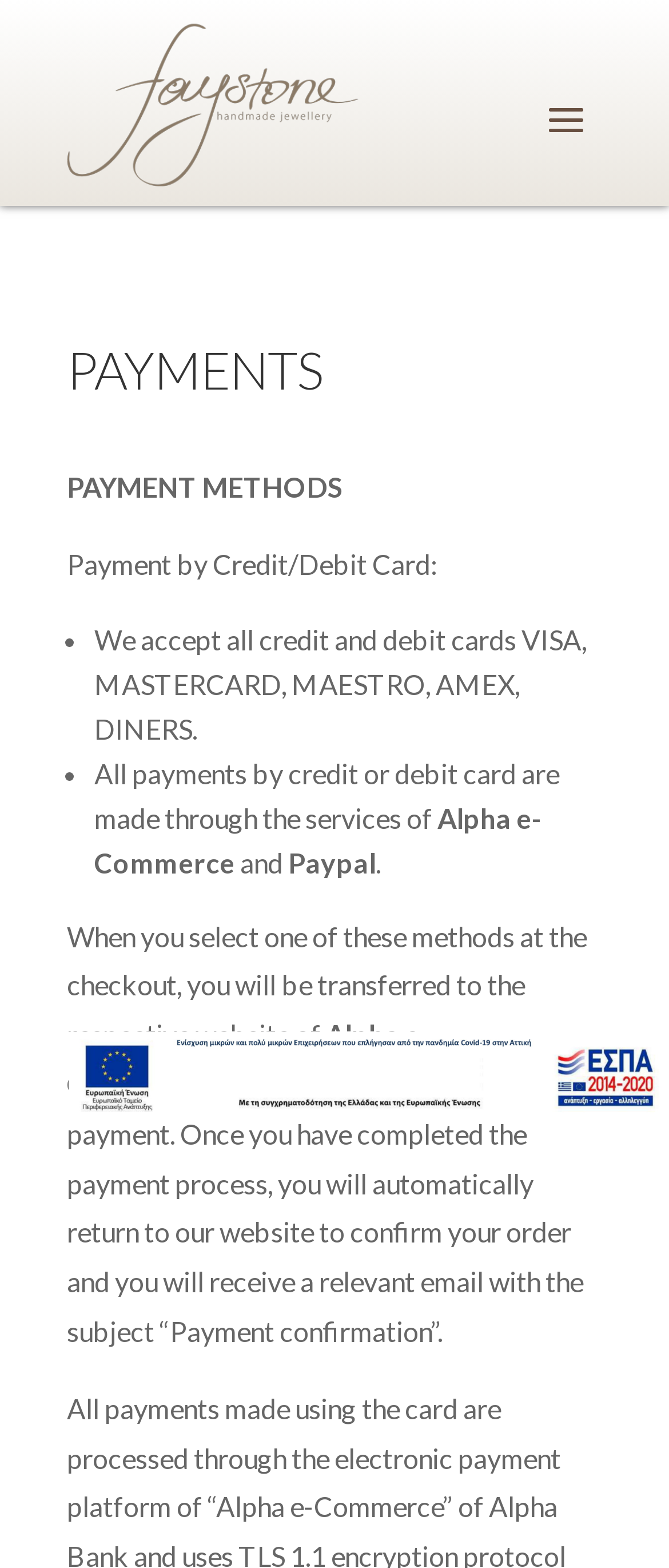Detail the webpage's structure and highlights in your description.

The webpage is about payment methods, specifically focusing on credit/debit card and PayPal payments. At the top-left corner, there is a logo image of "Faystone Jewellery". Below the logo, a heading "PAYMENTS" is centered, followed by a subheading "PAYMENT METHODS" in a smaller font.

The main content is divided into two sections. The first section explains payment by credit/debit card, with a list of accepted cards including VISA, MASTERCARD, MAESTRO, AMEX, and DINERS. The list is indented and marked with bullet points. Below the list, there is a paragraph explaining that all credit/debit card payments are made through Alpha e-Commerce services.

The second section is about PayPal payments, with the text "Paypal" appearing on the same line as the previous paragraph. A sentence explains that when selecting one of these payment methods at checkout, the user will be transferred to the respective website of Alpha e-Commerce or PayPal to make the payment.

At the bottom of the page, there is a link, although its text is not specified. The link is accompanied by an image, which is likely a button or an icon. The image is aligned to the right side of the page, with the link text starting from the left edge of the image.